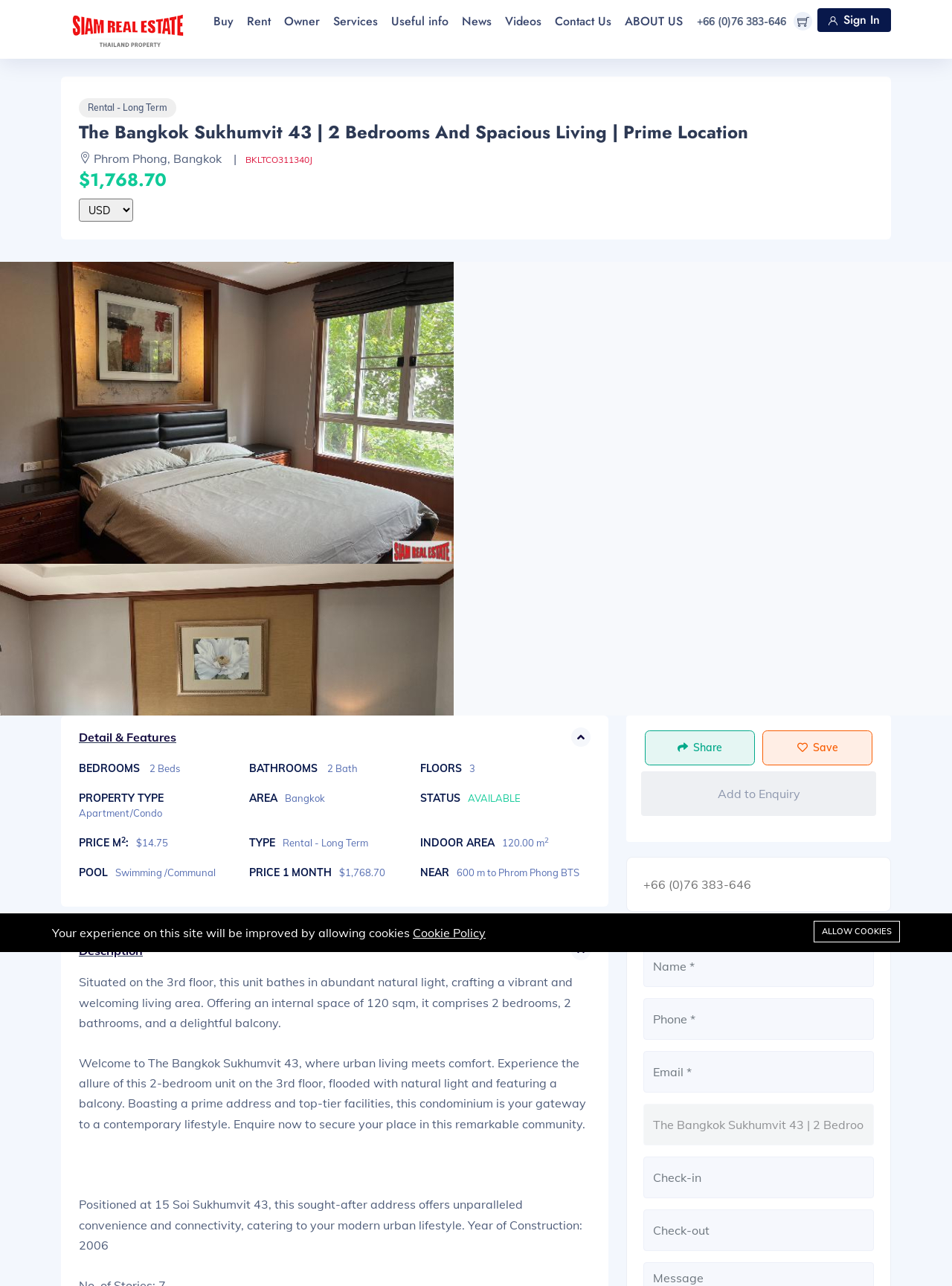Find the bounding box coordinates for the area you need to click to carry out the instruction: "Click on 'Buy'". The coordinates should be four float numbers between 0 and 1, indicated as [left, top, right, bottom].

[0.217, 0.0, 0.252, 0.024]